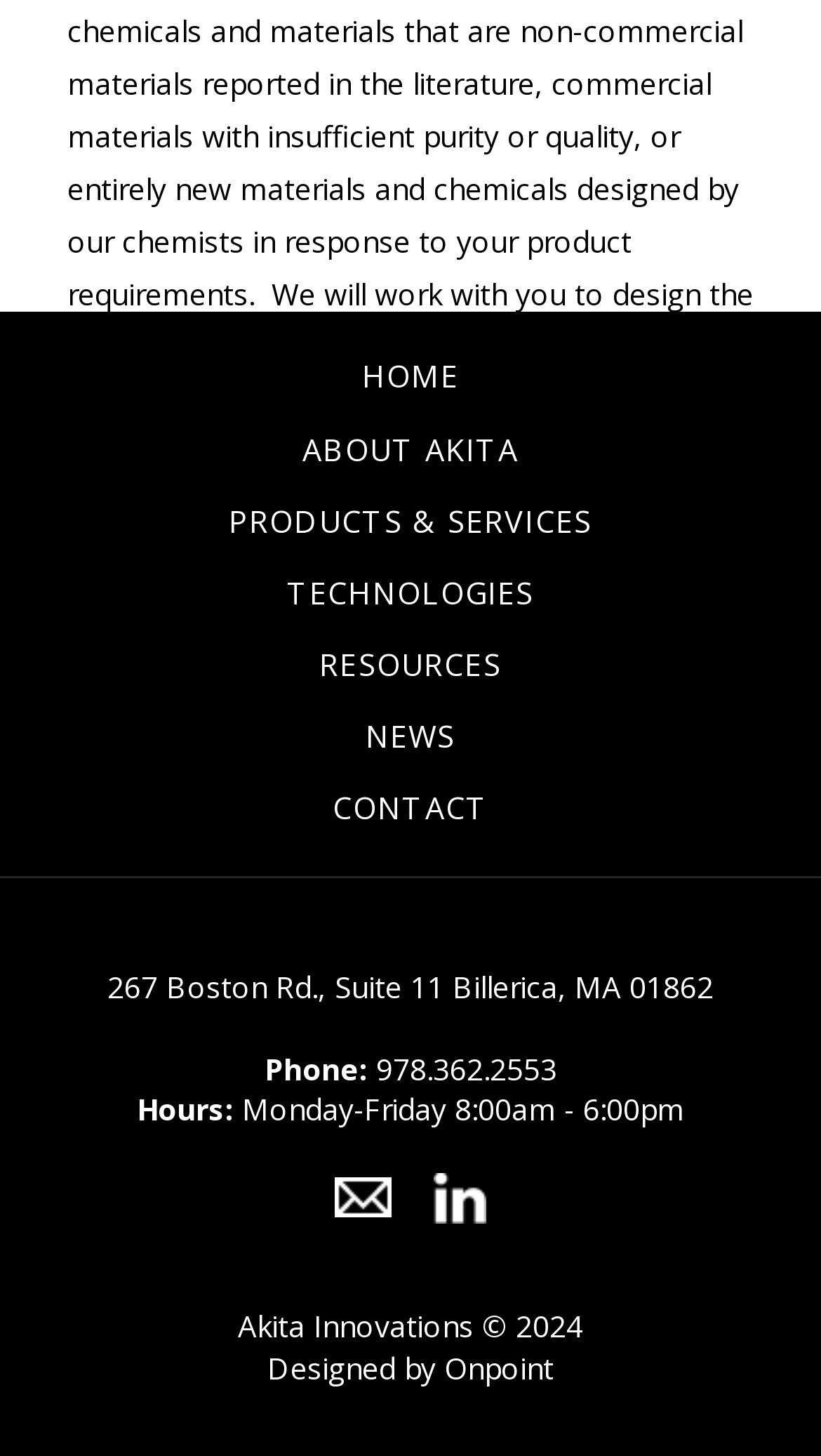What is the phone number?
Relying on the image, give a concise answer in one word or a brief phrase.

978.362.2553